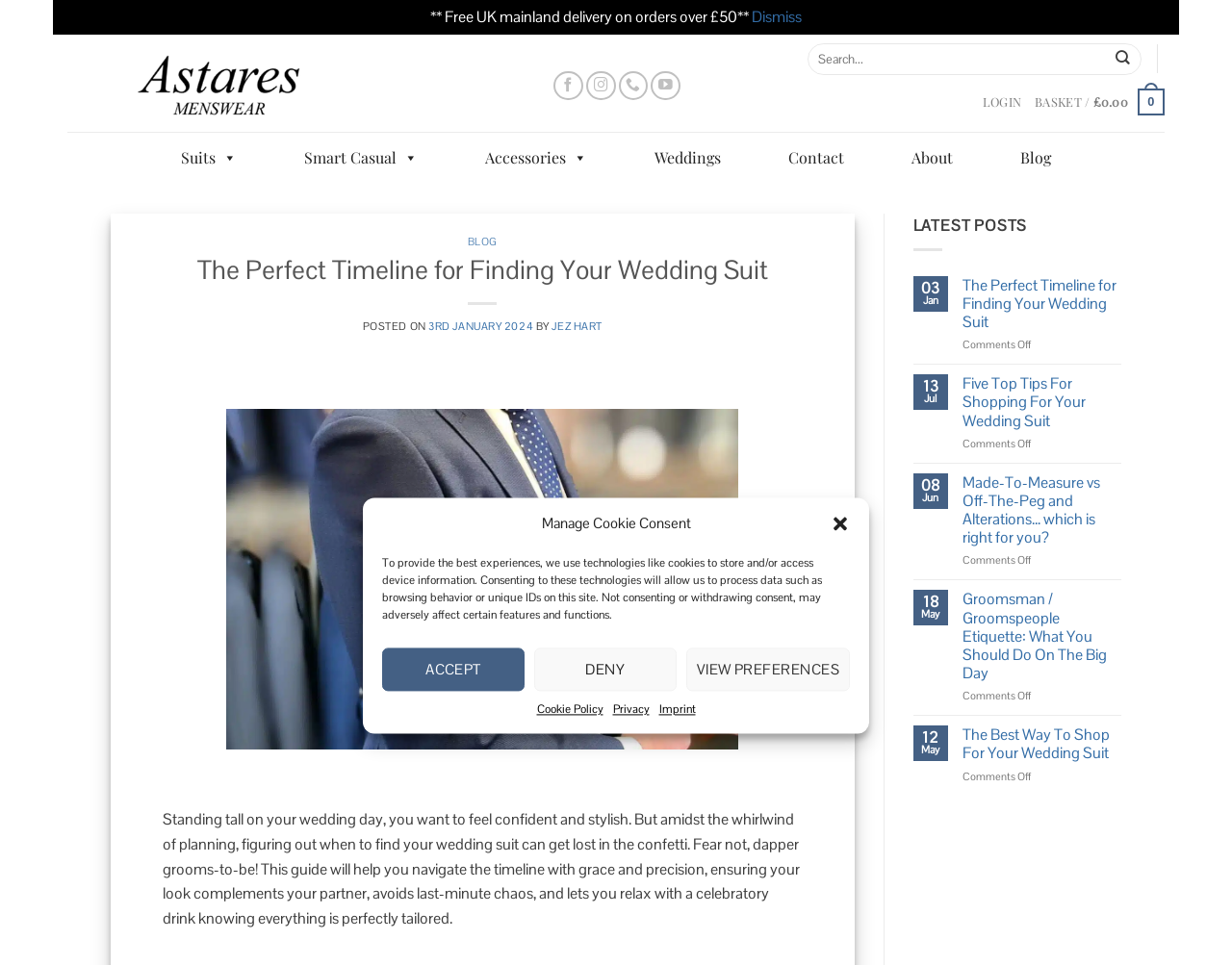Analyze and describe the webpage in a detailed narrative.

This webpage is about wedding suits and planning, specifically focused on grooms in Havant, Hampshire. At the top, there is a dialog box for managing cookie consent, which can be closed or accepted. Below this, there is a promotional message about free UK mainland delivery on orders over £50. 

On the left side, there is a navigation menu with links to different sections, including suits, smart casual, accessories, weddings, contact, about, and blog. The blog section is highlighted, with a heading and a link to the blog page.

The main content of the page is an article titled "The Perfect Timeline for Finding Your Wedding Suit". The article has a brief introduction, followed by a large image related to the topic. The text explains the importance of finding the right wedding suit and how this guide can help grooms navigate the timeline.

On the right side, there is a search bar and a section with links to social media profiles, including Facebook, Instagram, and YouTube. There are also links to login, view the basket, and access the menu.

Below the main article, there is a section titled "LATEST POSTS" with a list of recent blog posts, including "The Perfect Timeline for Finding Your Wedding Suit", "Five Top Tips For Shopping For Your Wedding Suit", "Made-To-Measure vs Off-The-Peg and Alterations… which is right for you?", "Groomsman / Groomspeople Etiquette: What You Should Do On The Big Day", and "The Best Way To Shop For Your Wedding Suit". Each post has a date and a link to the full article.